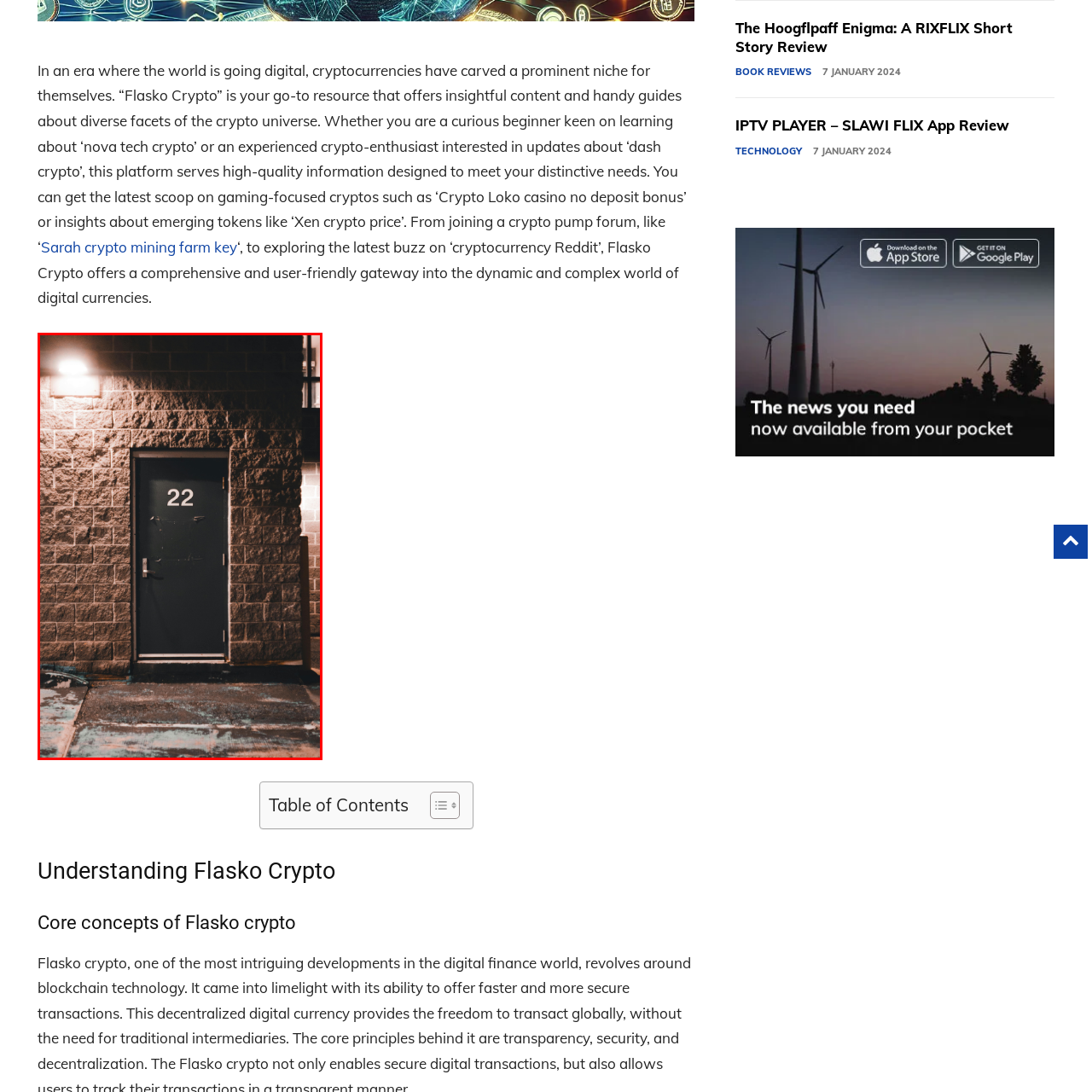Focus on the section within the red boundary and provide a detailed description.

The image features a dark, weathered door numbered "22," set against a rough-textured stone wall. The door, painted in a muted shade, is slightly ajar, hinting at an inviting yet mysterious atmosphere. Soft lighting from an overhead fixture casts gentle shadows, enhancing the door's rugged appearance. The surrounding area appears to be at night, with minimal visibility, suggesting a secluded or quiet setting. This scene evokes a sense of intrigue, inviting the viewer to ponder the stories and secrets that lie behind the door. The solid structure and weathered appearance of the materials hint at years of use, contributing to the overall narrative of the space.